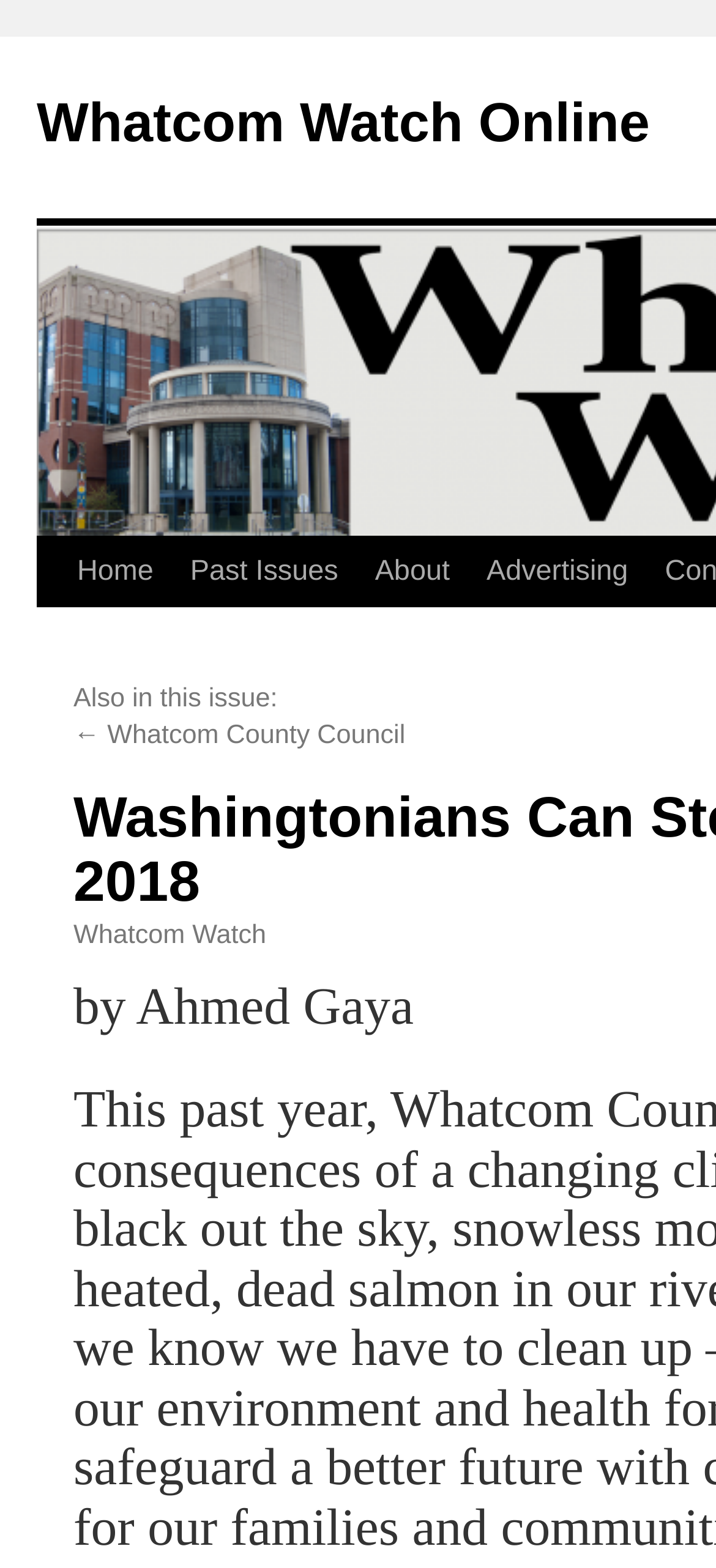Please provide the bounding box coordinates in the format (top-left x, top-left y, bottom-right x, bottom-right y). Remember, all values are floating point numbers between 0 and 1. What is the bounding box coordinate of the region described as: Skip to content

[0.051, 0.343, 0.103, 0.476]